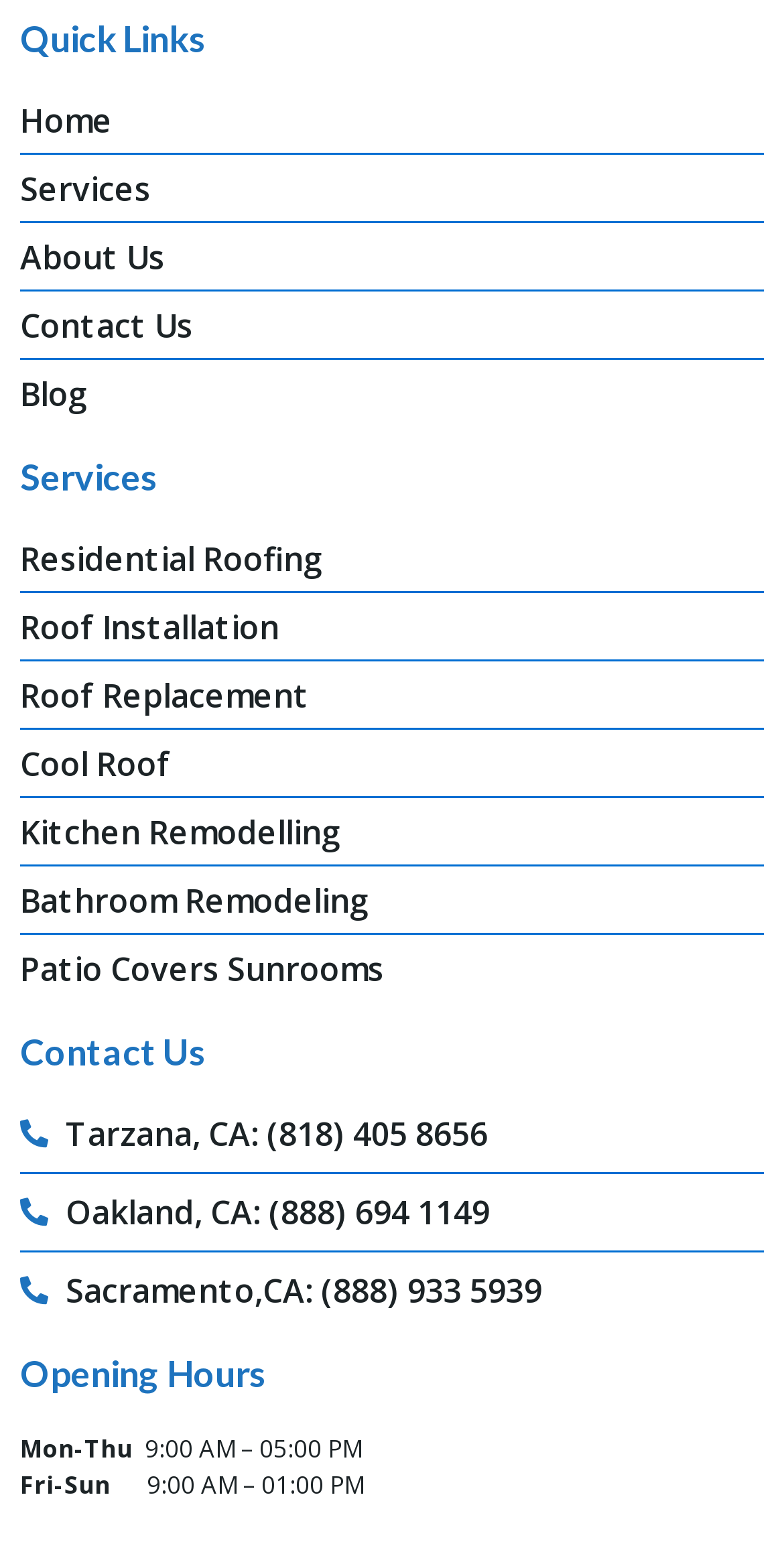Identify the bounding box coordinates of the part that should be clicked to carry out this instruction: "Read the Blog".

[0.026, 0.239, 0.974, 0.27]